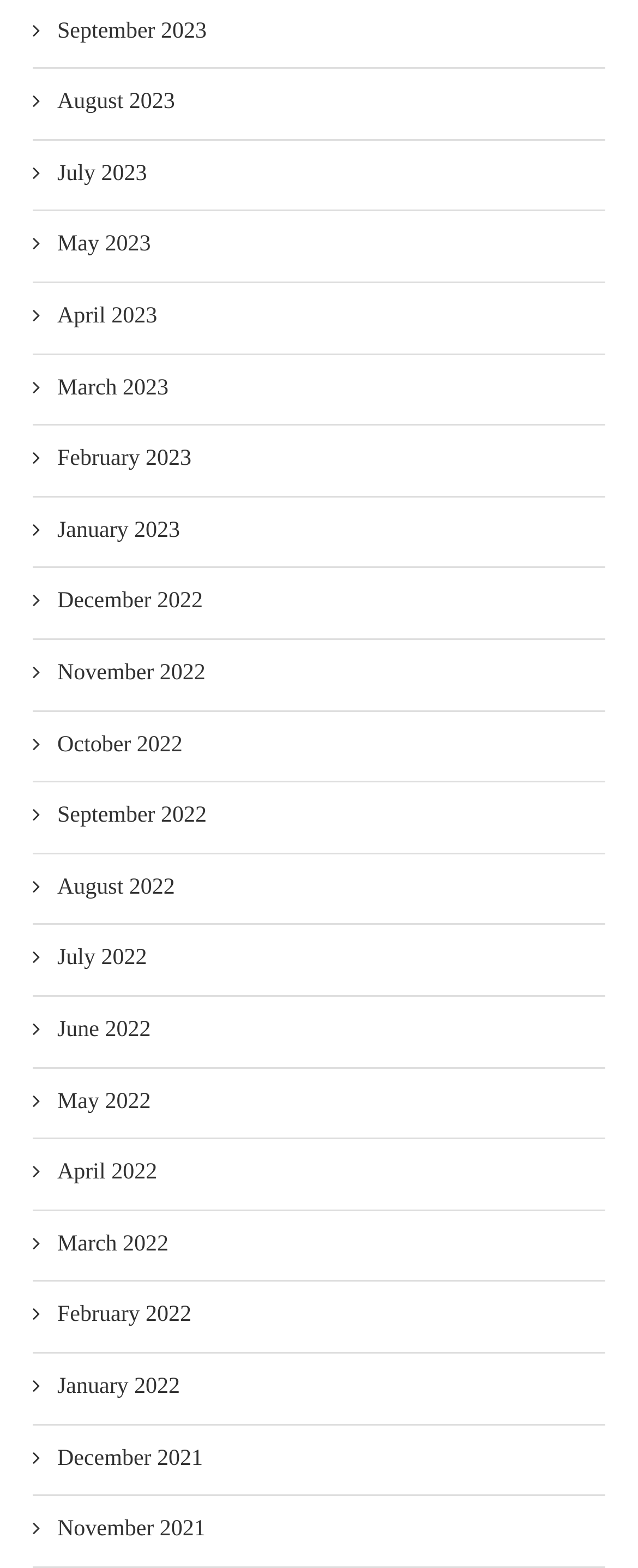Find the bounding box of the element with the following description: "April 2022". The coordinates must be four float numbers between 0 and 1, formatted as [left, top, right, bottom].

[0.051, 0.738, 0.246, 0.759]